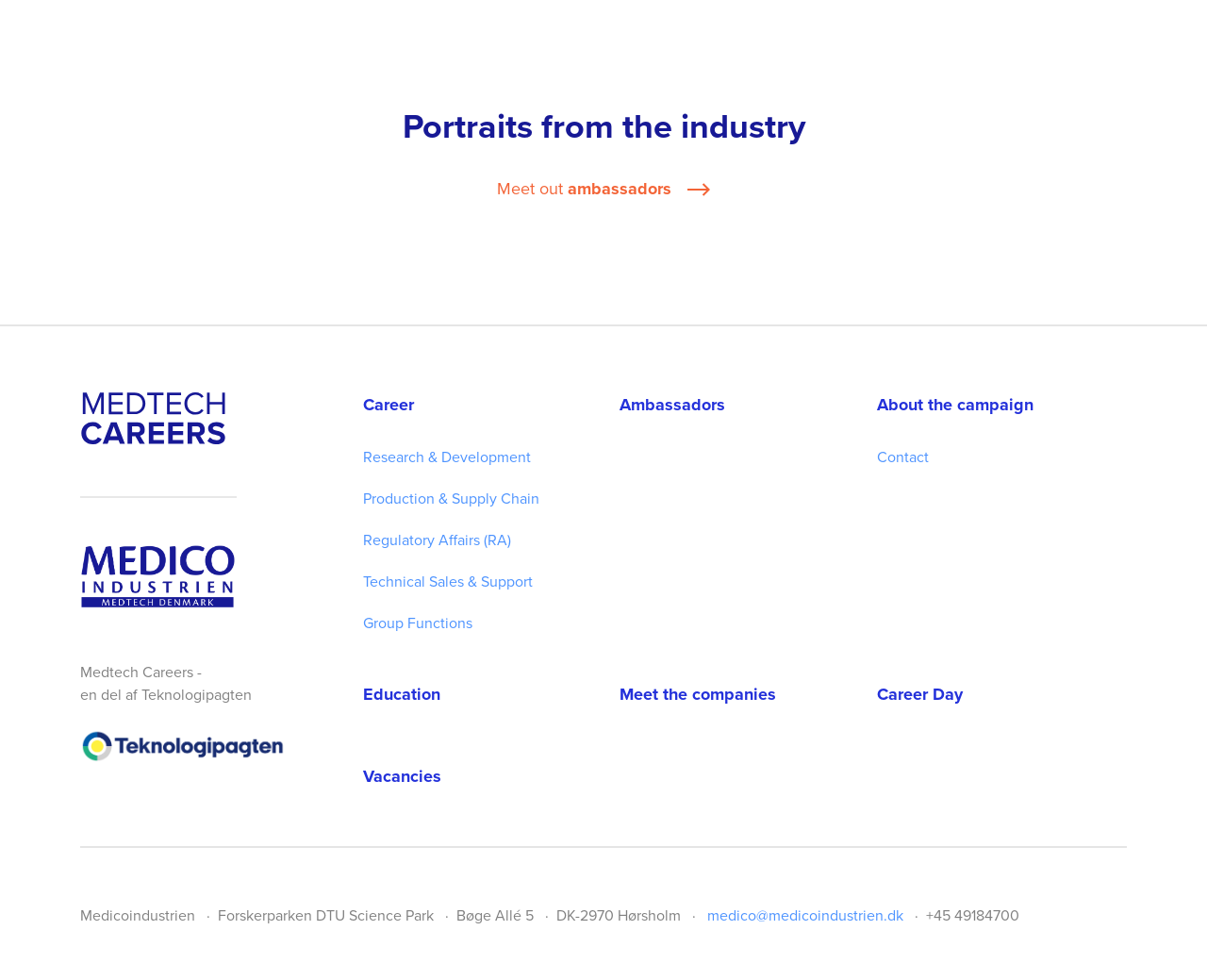Provide a short, one-word or phrase answer to the question below:
What is the name of the campaign?

Medtech Careers